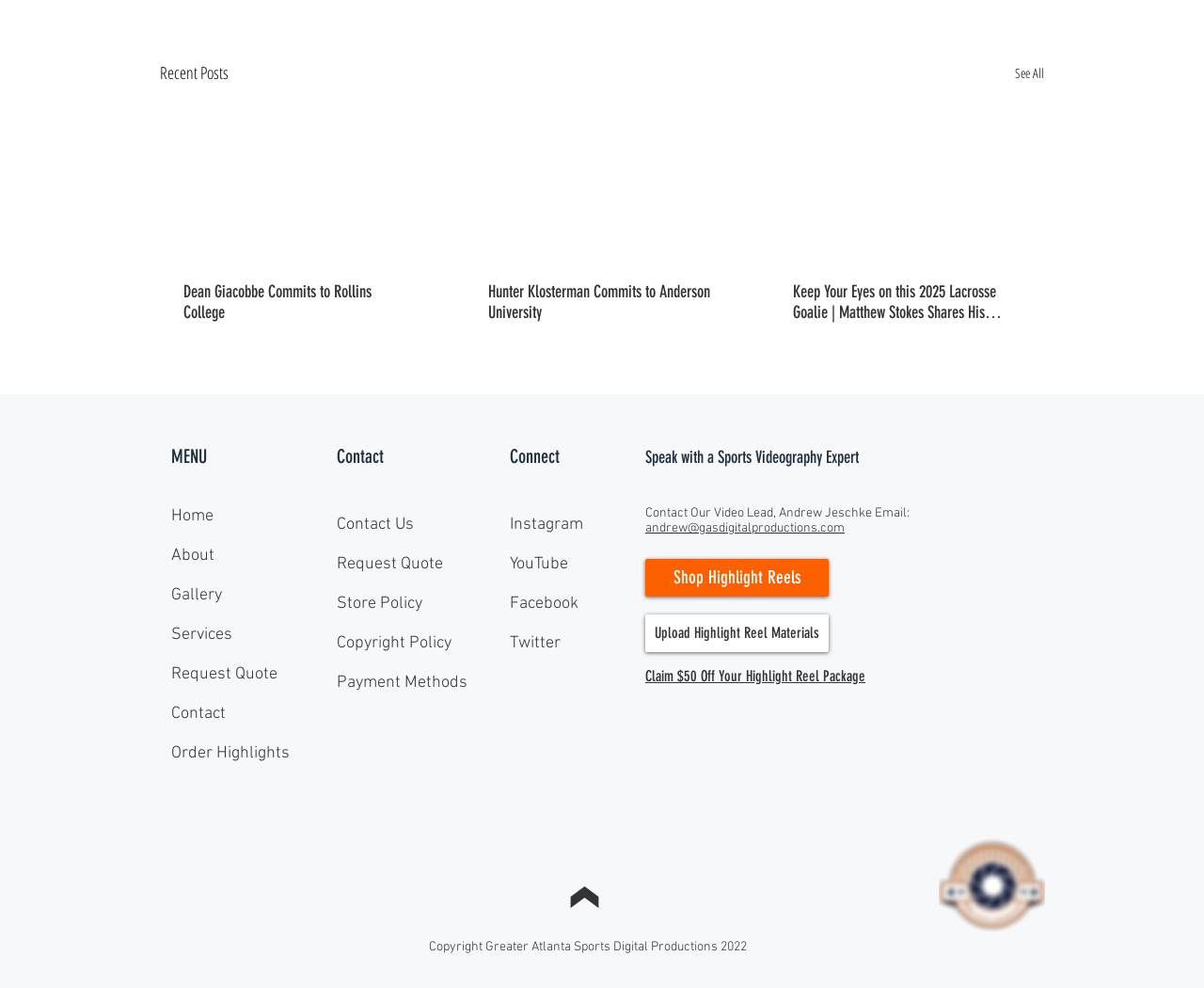What is the email address of the video lead?
Please provide a single word or phrase in response based on the screenshot.

andrew@gasdigitalproductions.com